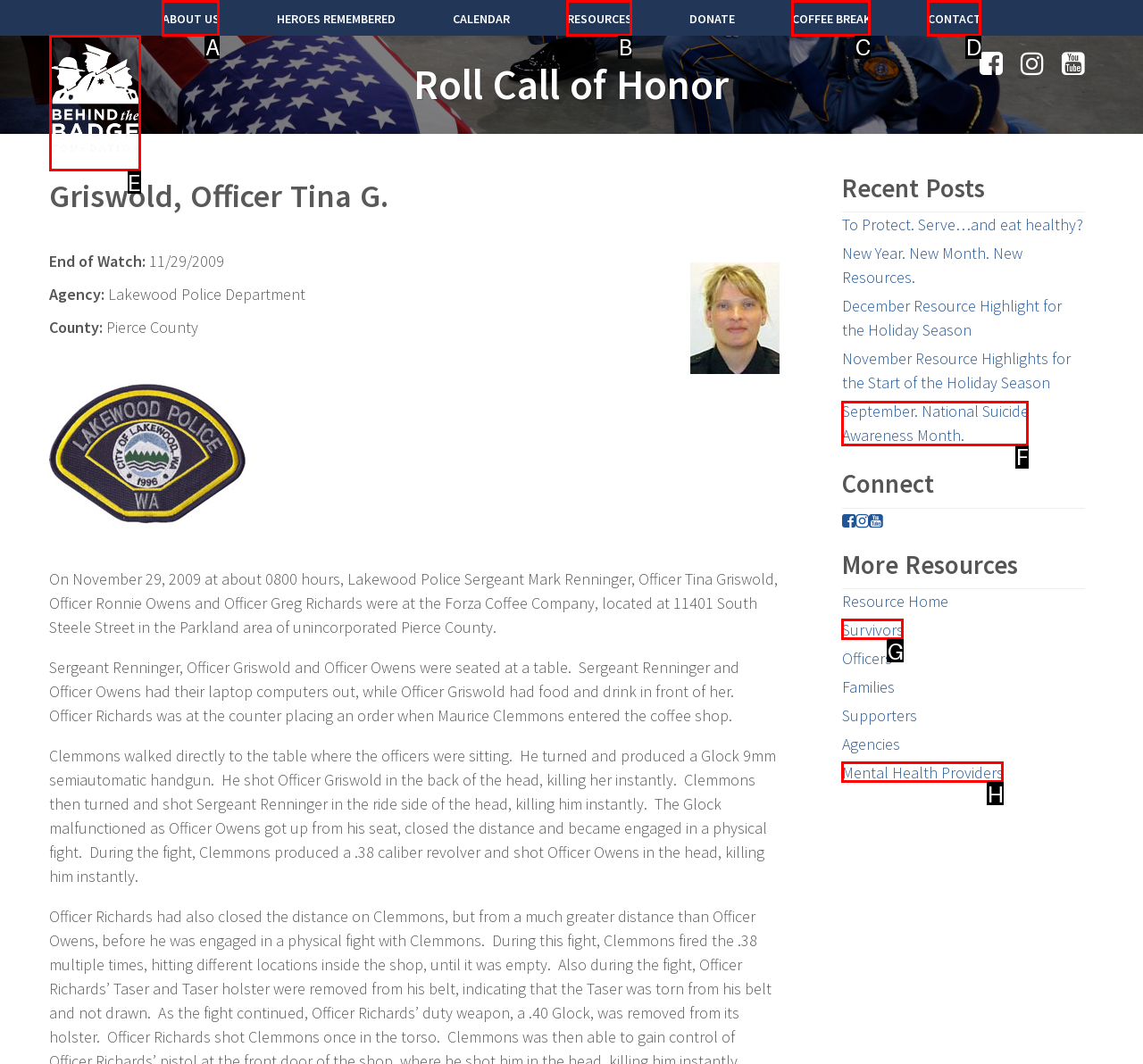Which option best describes: Resources
Respond with the letter of the appropriate choice.

B